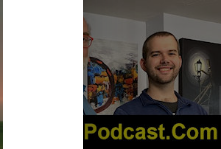Respond with a single word or phrase:
What is the atmosphere of the conversation?

Relaxed and informal